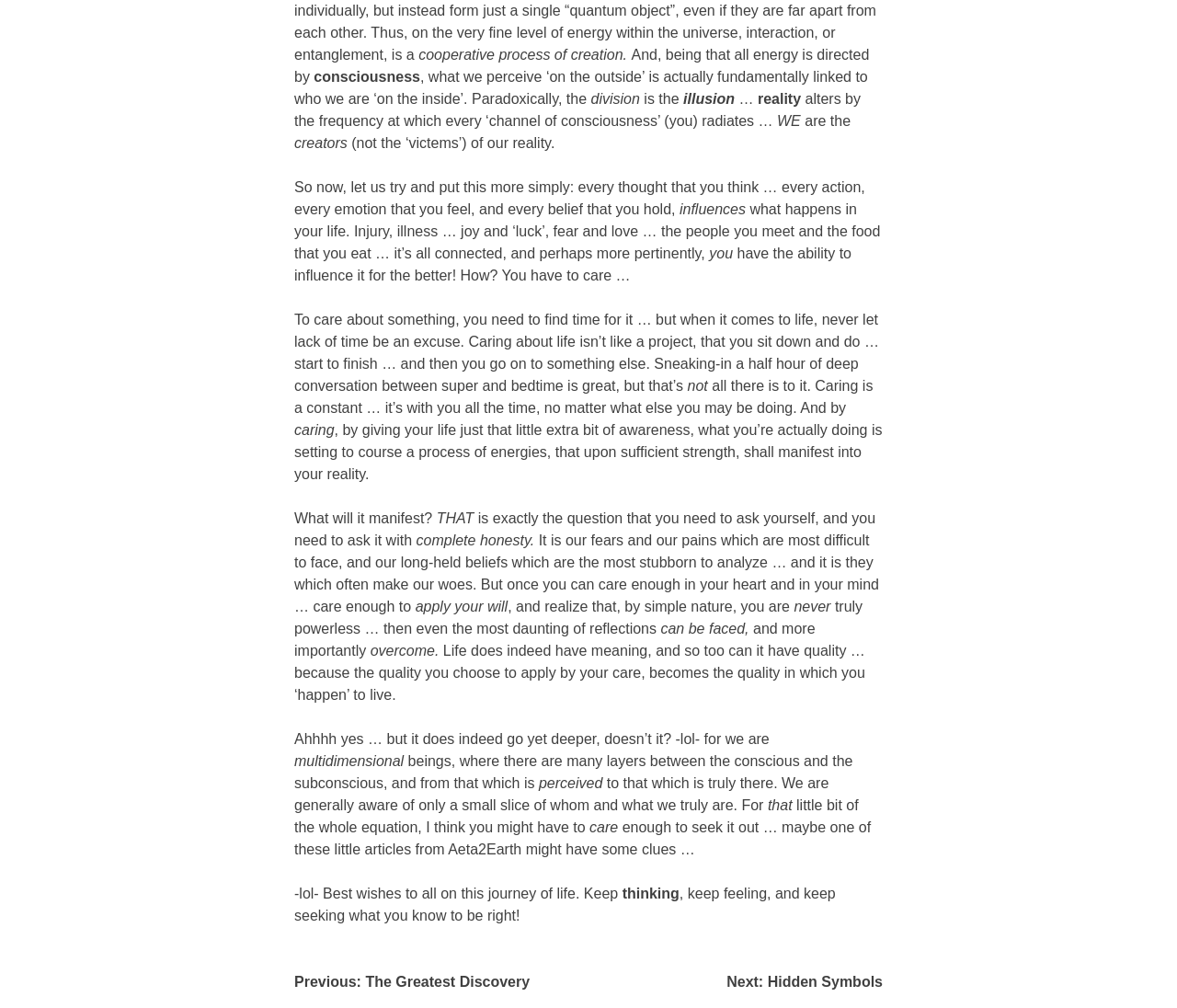Determine the bounding box of the UI component based on this description: "Next: Hidden Symbols". The bounding box coordinates should be four float values between 0 and 1, i.e., [left, top, right, bottom].

[0.617, 0.967, 0.75, 0.982]